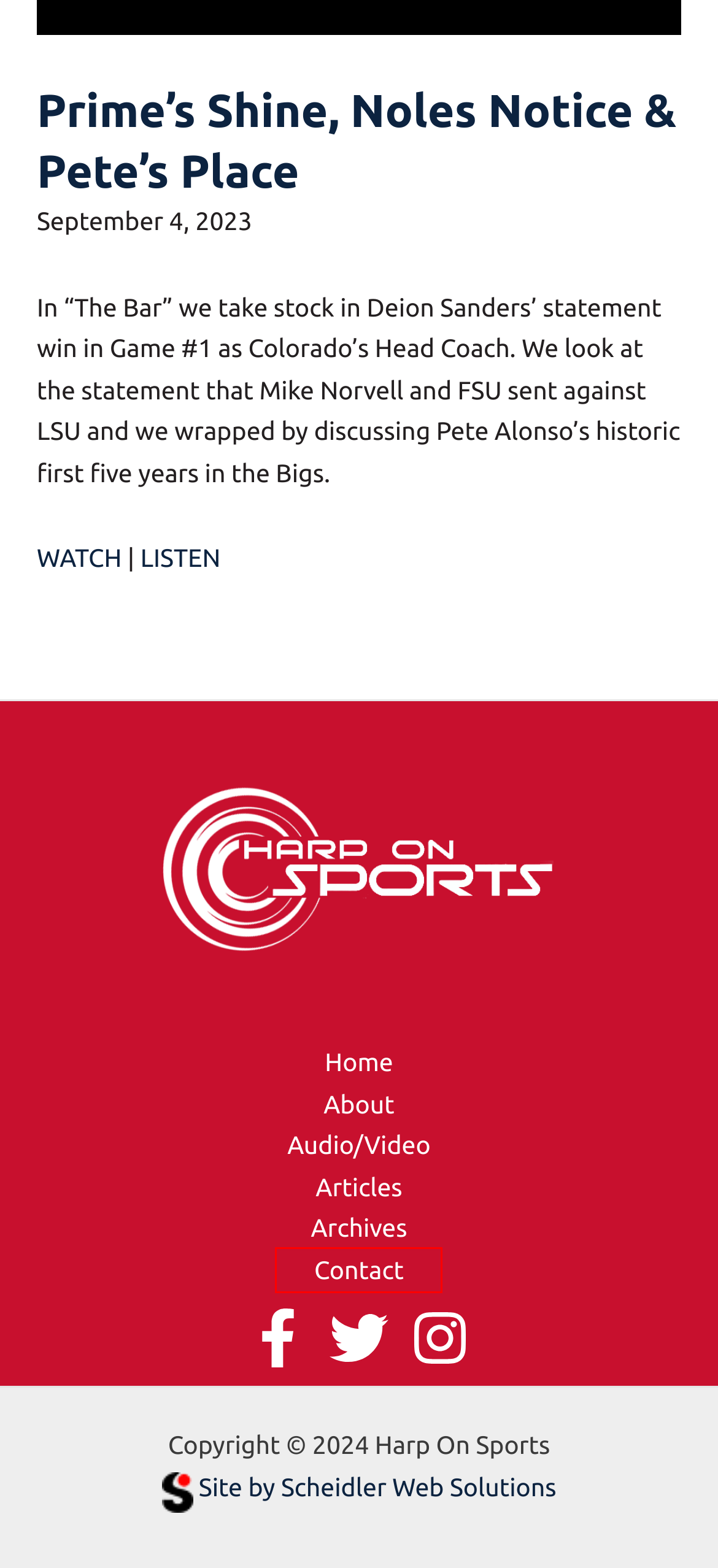You have a screenshot of a webpage with a red bounding box around an element. Identify the webpage description that best fits the new page that appears after clicking the selected element in the red bounding box. Here are the candidates:
A. Articles | Harp On Sports
B. Harp On Sports | Entertaining the world with wit, logic and perspective
C. Har-Baugh Out , CFB Playoff Plan & For Pete’s Sake | Harp On Sports
D. Prime’s Shine, Noles Notice & Pete’s Place | Harp On Sports
E. About | Harp On Sports
F. Contact | Harp On Sports
G. Archives | Harp On Sports
H. Scheidler Web Solutions LLC | Your website is our business.

F